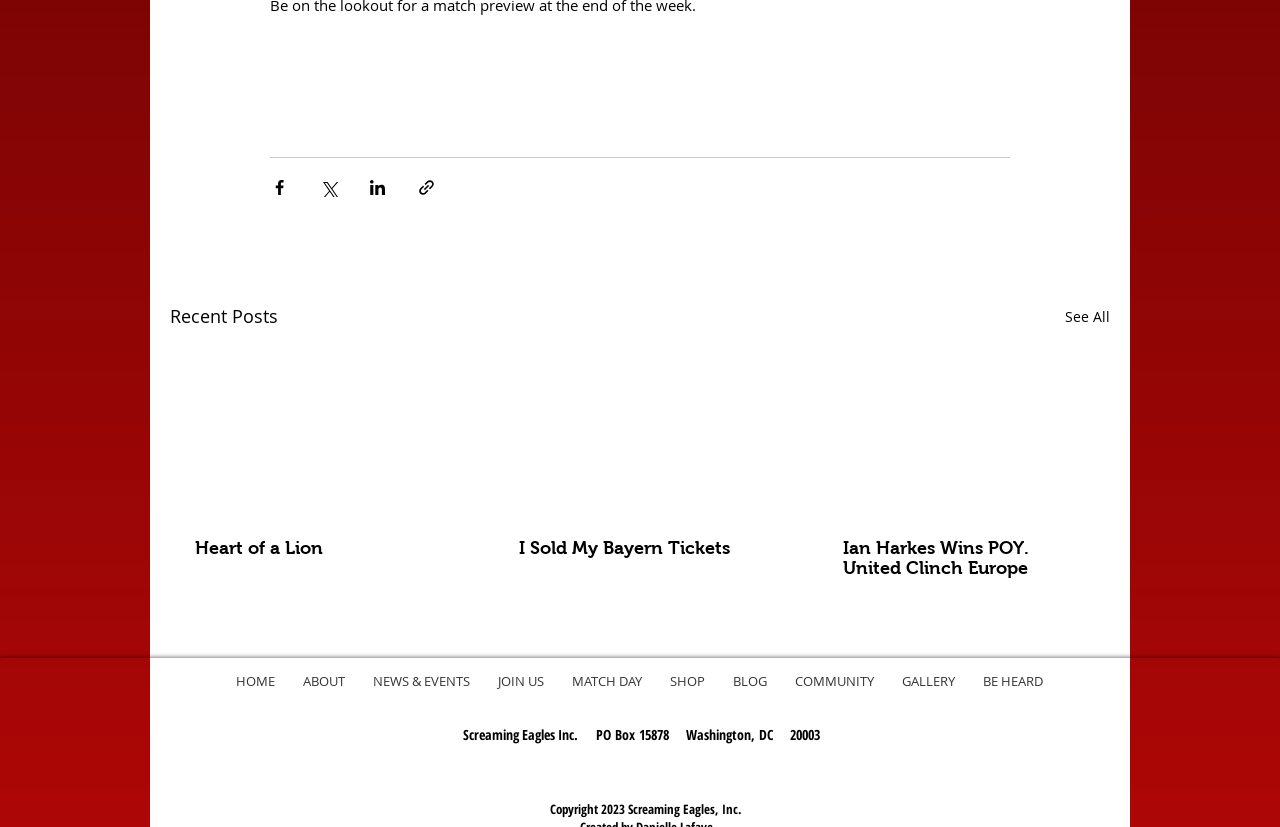Find the bounding box coordinates for the area that should be clicked to accomplish the instruction: "Read the article 'Heart of a Lion'".

[0.152, 0.65, 0.34, 0.674]